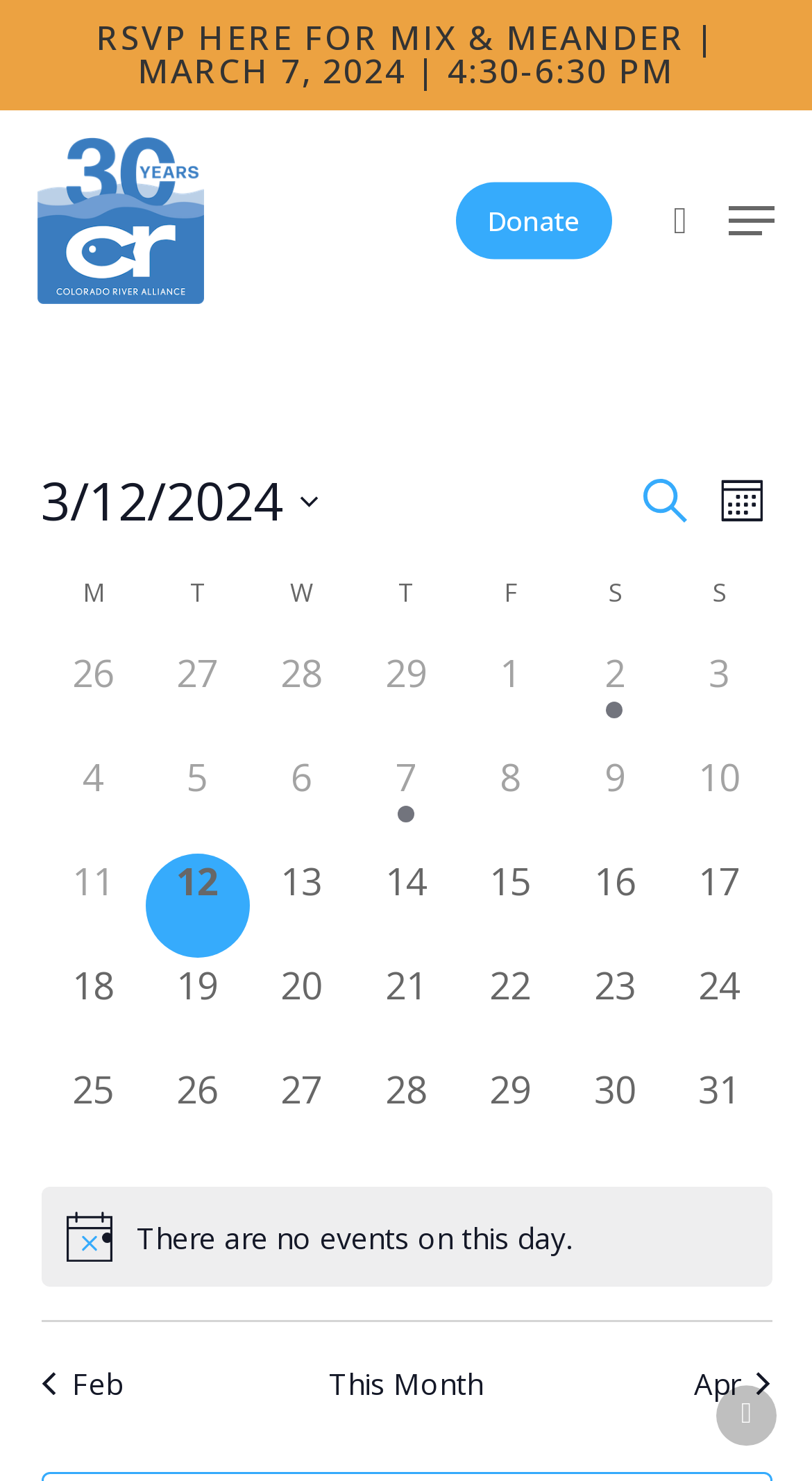Describe all visible elements and their arrangement on the webpage.

The webpage is an events calendar for March 2024, provided by the Colorado River Alliance. At the top, there is a search bar with a textbox and a search button, allowing users to search for specific events. Next to the search bar, there is a link to close the search function. 

On the top-right corner, there is a navigation menu button and a link to donate. Below the search bar, there is a heading that says "Events Search and Views Navigation". Underneath, there are two buttons: "Search" and "Month", which allow users to switch between different views of the events calendar.

To the left of the navigation buttons, there is a date picker with a calendar icon and a textbox to select a date. The current date is displayed as "3/12/2024". 

The main content of the webpage is a grid displaying a calendar of events for March 2024. The calendar is divided into rows and columns, with each cell representing a day of the month. The days of the week are listed at the top of each column, with Monday to Sunday represented by the letters "M" to "S". 

Each cell in the grid contains information about the events scheduled for that day. If there are no events, the cell displays "0 events" followed by the date. If there are events, the cell displays the number of events and the date, with a brief description of the event. For example, one cell displays "1 event, 2 11:00 am - 2:00 pm Mobile River Community Event: Wheatsville’s Annual Plant Sale and Sustainability Fair...". 

There are also several links and buttons scattered throughout the webpage, including a link to RSVP for an event called "Mix & Meander" on March 7, 2024, and a link to the Colorado River Alliance's website.